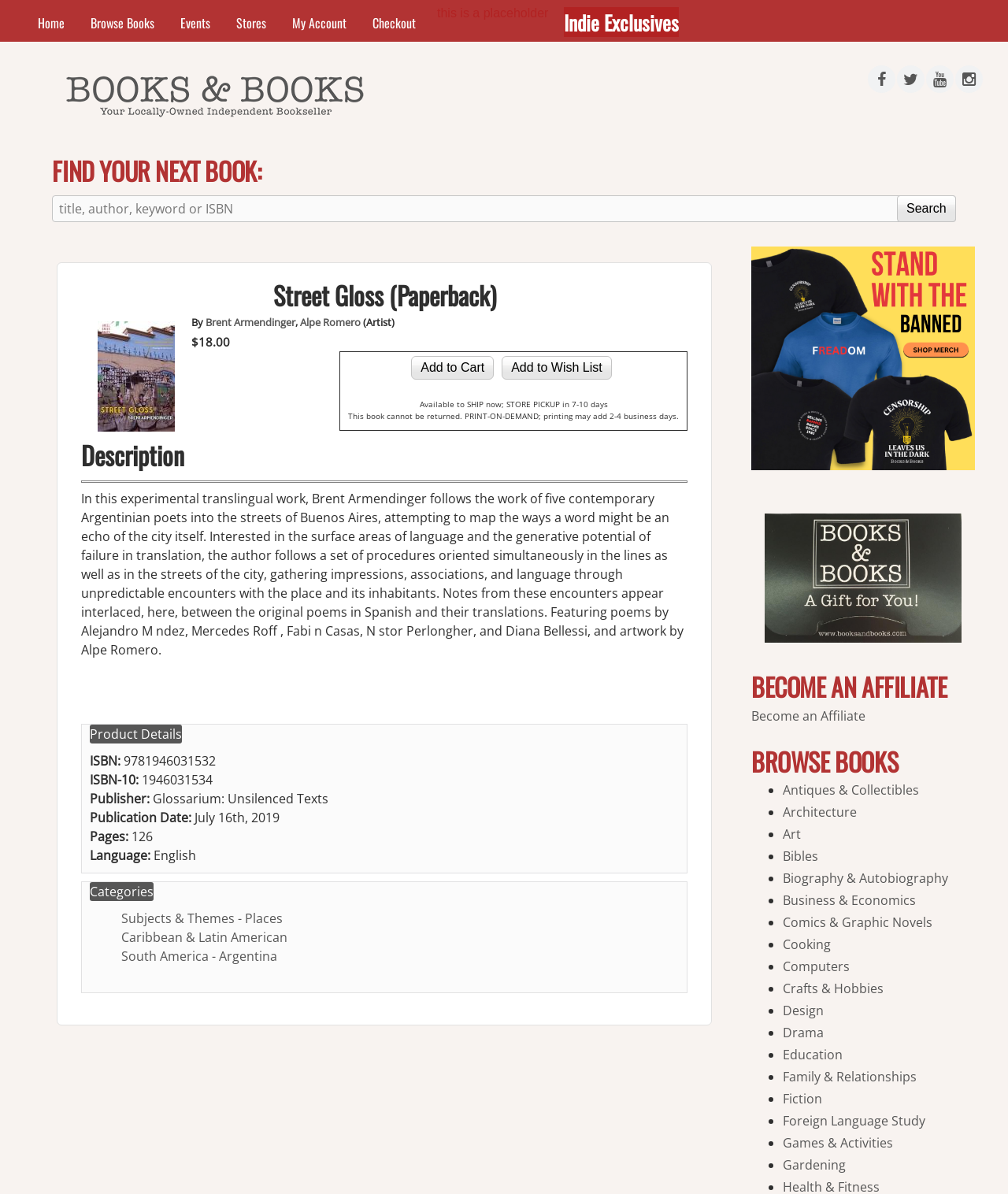Please locate the bounding box coordinates for the element that should be clicked to achieve the following instruction: "Search for a book". Ensure the coordinates are given as four float numbers between 0 and 1, i.e., [left, top, right, bottom].

[0.044, 0.129, 0.956, 0.19]